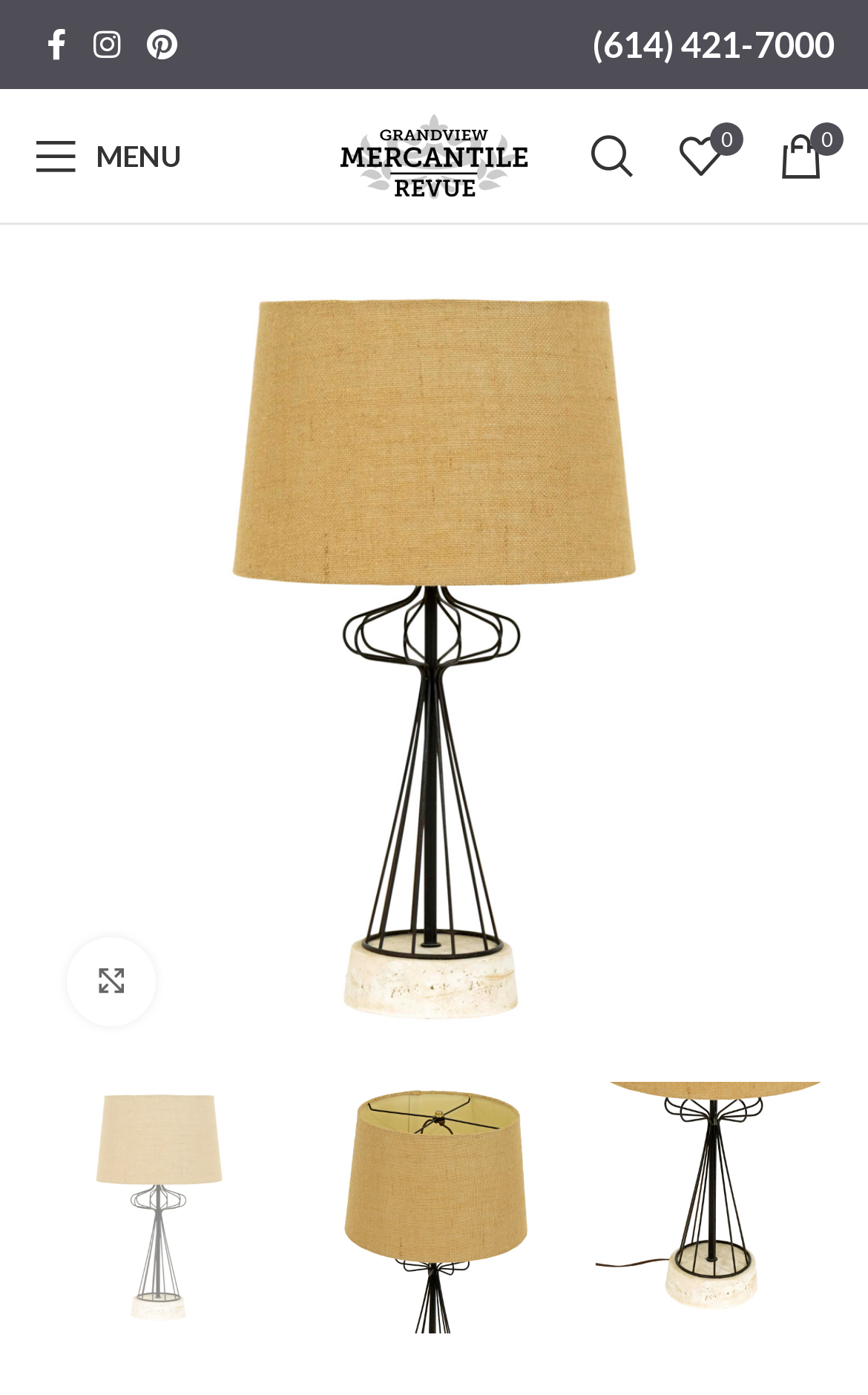Identify the bounding box coordinates of the region that needs to be clicked to carry out this instruction: "Click Facebook social link". Provide these coordinates as four float numbers ranging from 0 to 1, i.e., [left, top, right, bottom].

[0.038, 0.011, 0.092, 0.053]